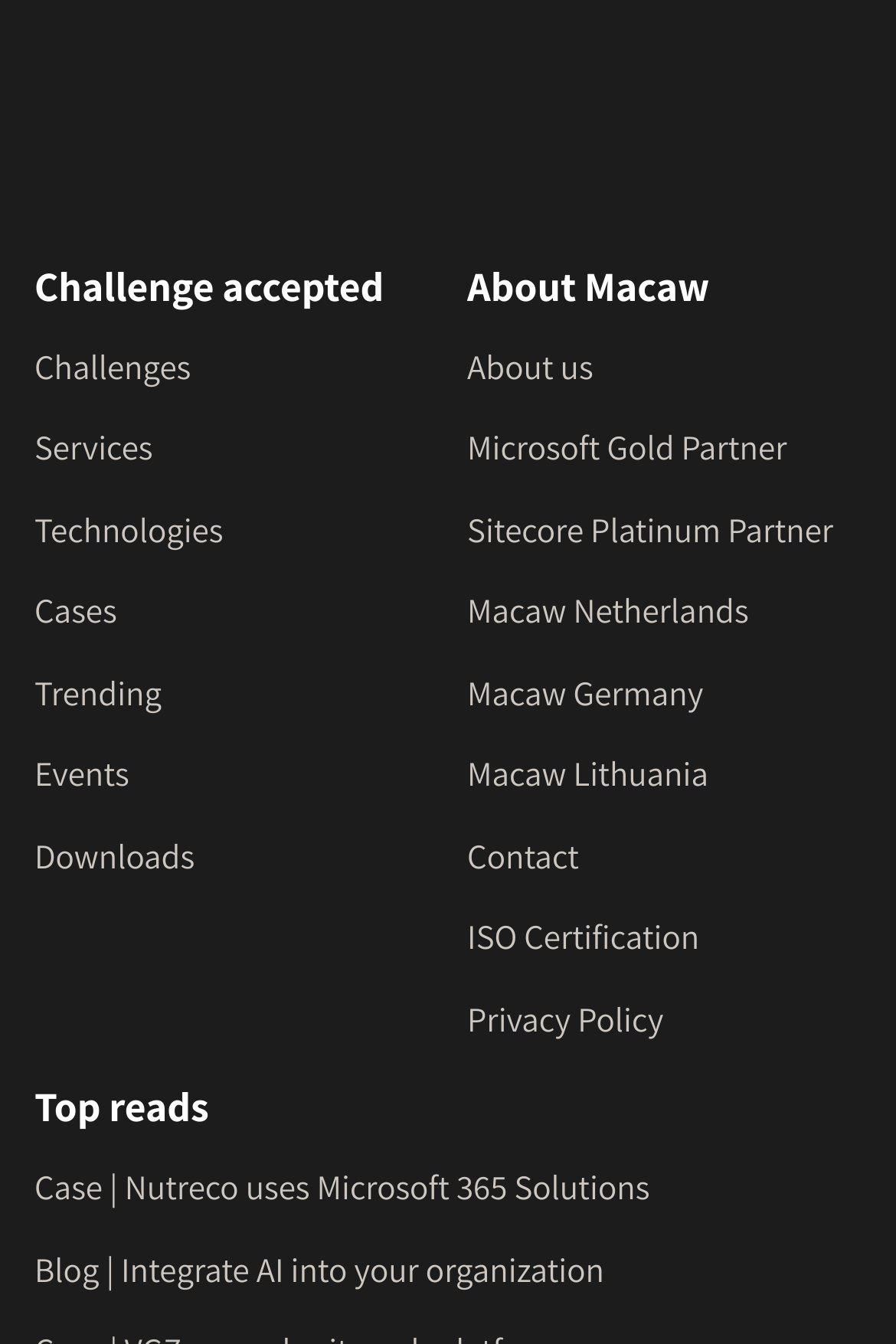Please find the bounding box coordinates for the clickable element needed to perform this instruction: "Explore Case | Nutreco uses Microsoft 365 Solutions".

[0.038, 0.869, 0.725, 0.901]